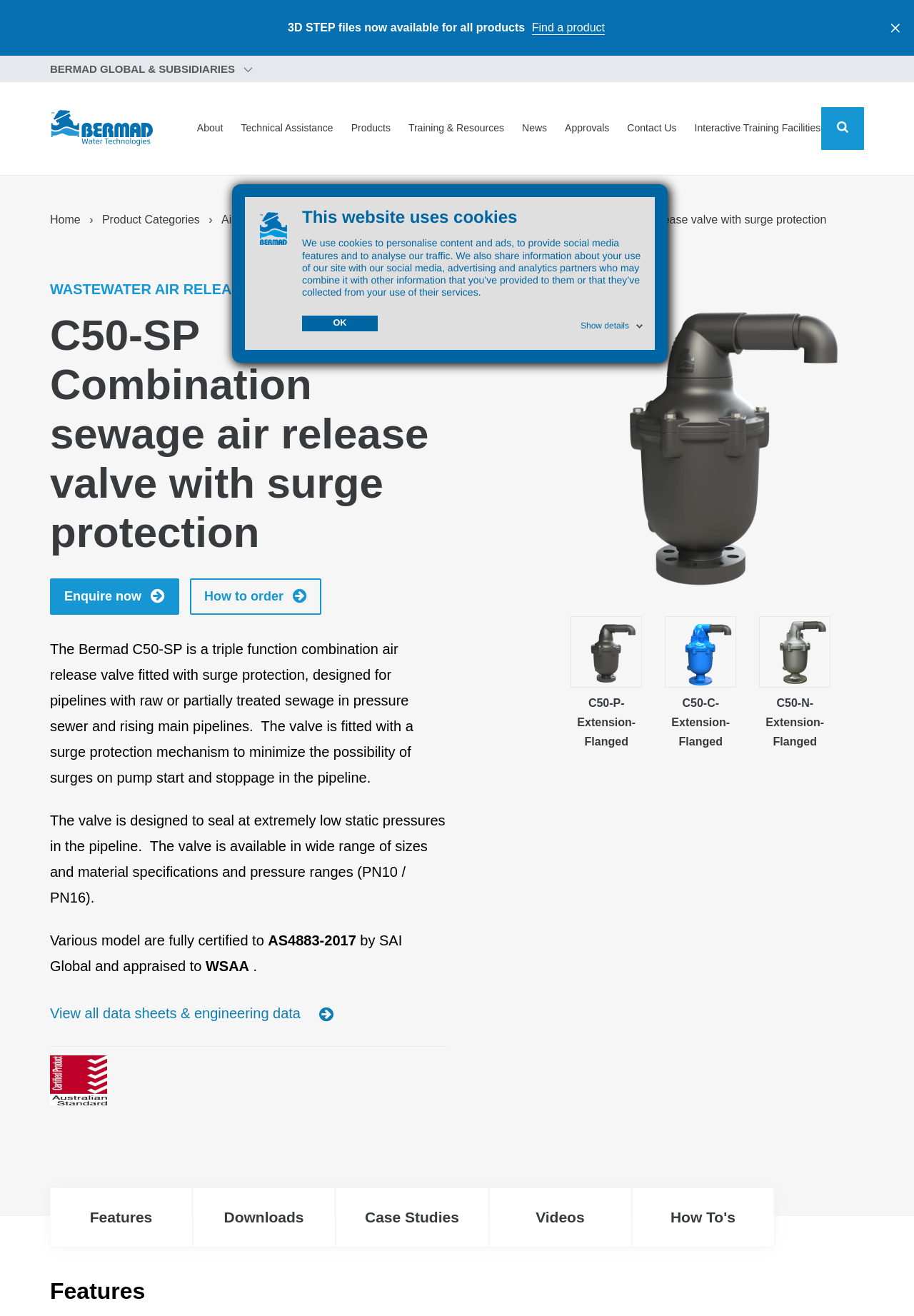Consider the image and give a detailed and elaborate answer to the question: 
What is the product category of the C50-SP valve?

I determined the answer by looking at the breadcrumbs navigation on the webpage, which shows 'Home > Product Categories > Air Release > Wastewater Air Release Valves > C50-SP Combination sewage air release valve with surge protection'.